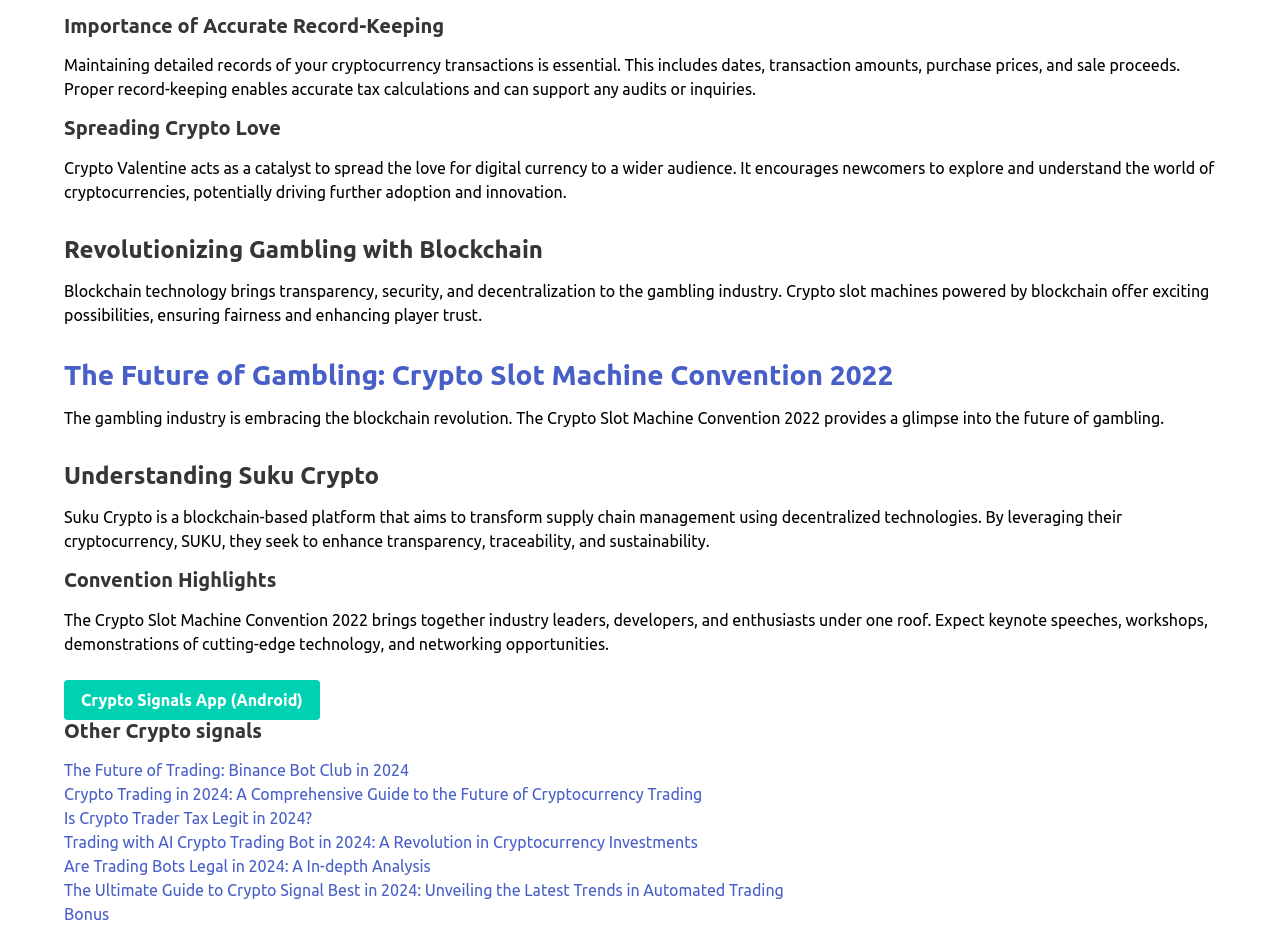What is the focus of the Crypto Slot Machine Convention 2022?
Provide a one-word or short-phrase answer based on the image.

Future of gambling